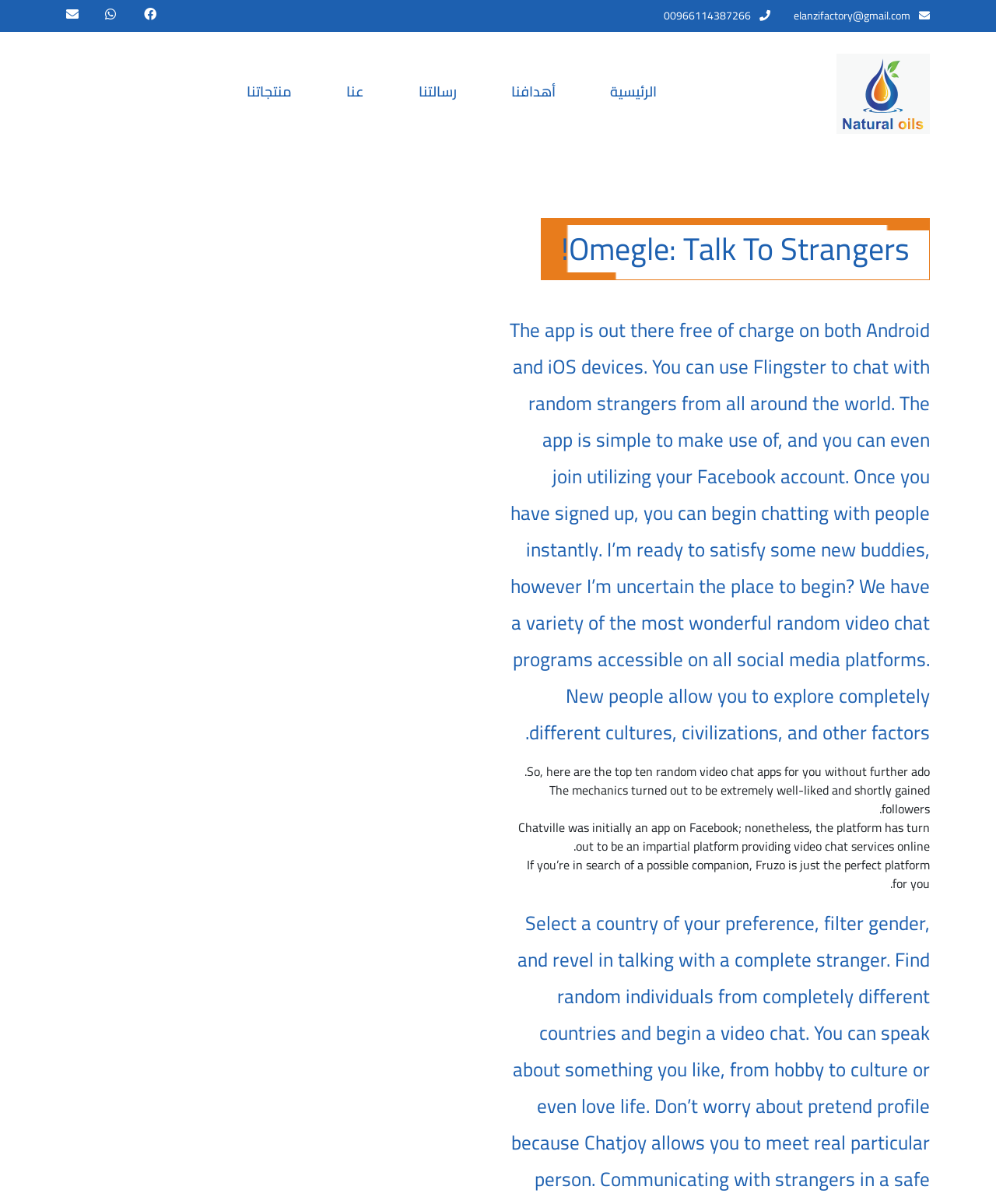Provide a thorough and detailed response to the question by examining the image: 
What is the email address provided?

The email address is found in the link element with the OCR text ' elanzifactory@gmail.com' at the top of the webpage.